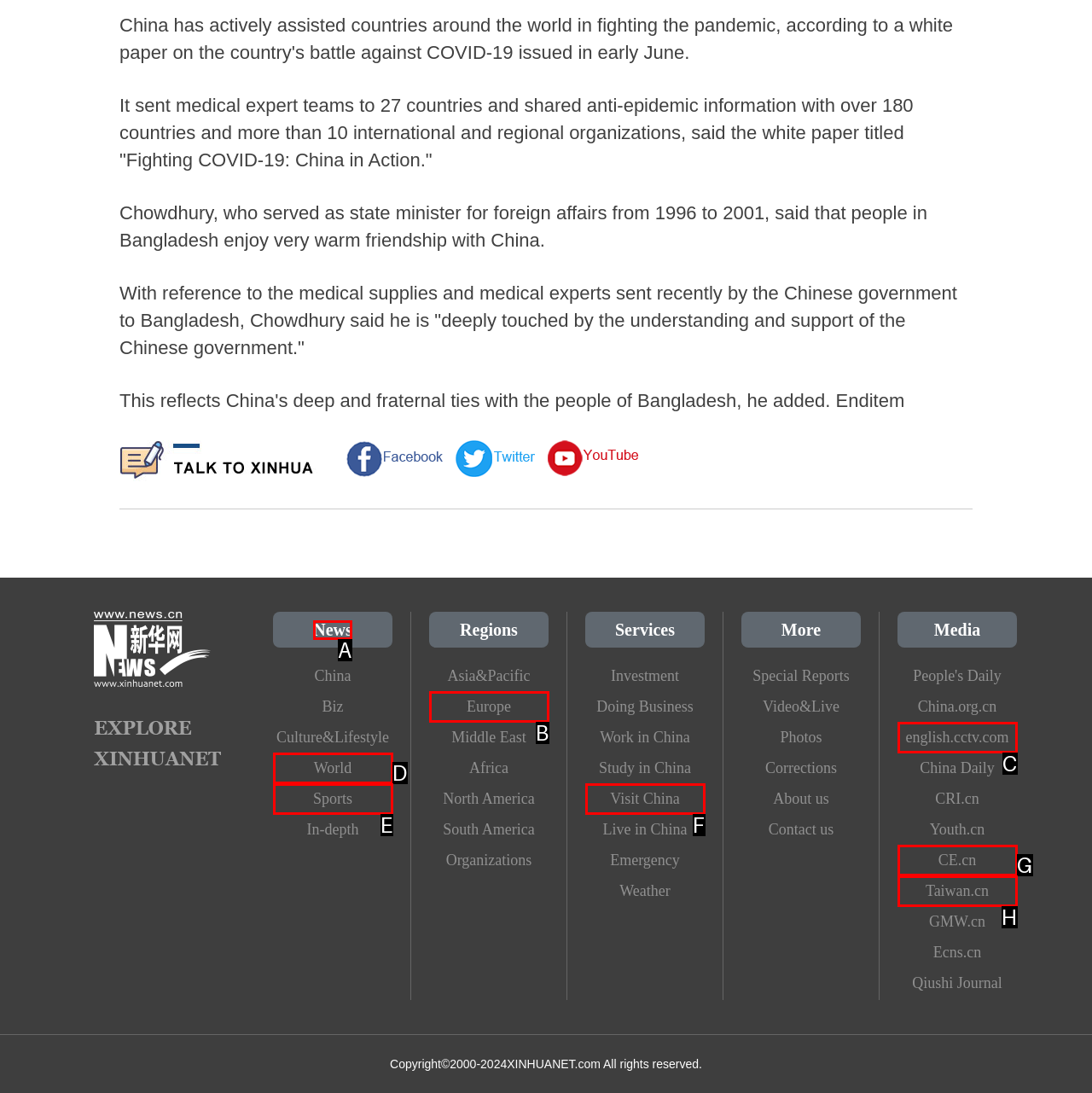Find the correct option to complete this instruction: Read the 'News' section. Reply with the corresponding letter.

A